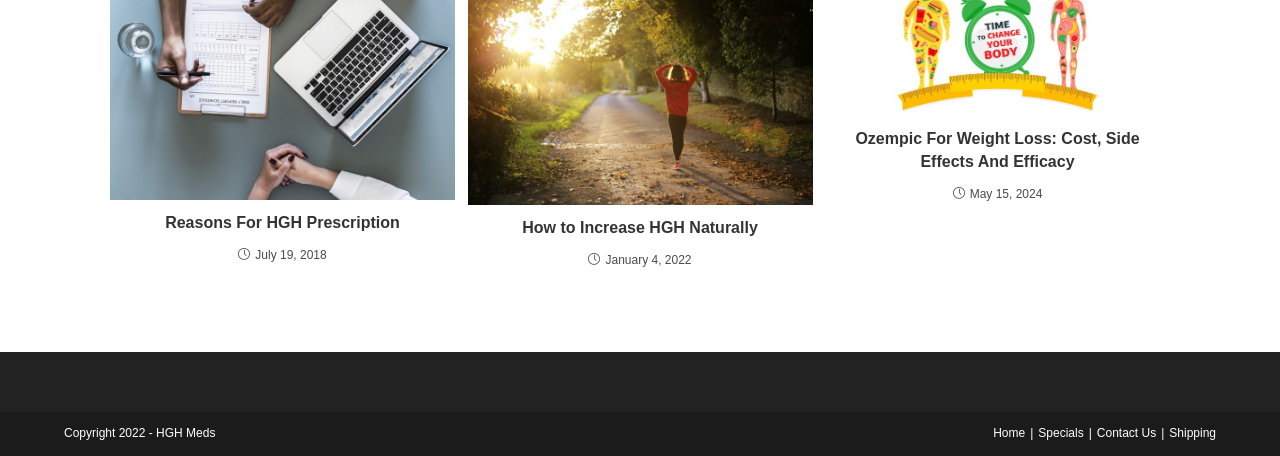Please answer the following question using a single word or phrase: 
What is the date of the 'Reasons For HGH Prescription' article?

July 19, 2018